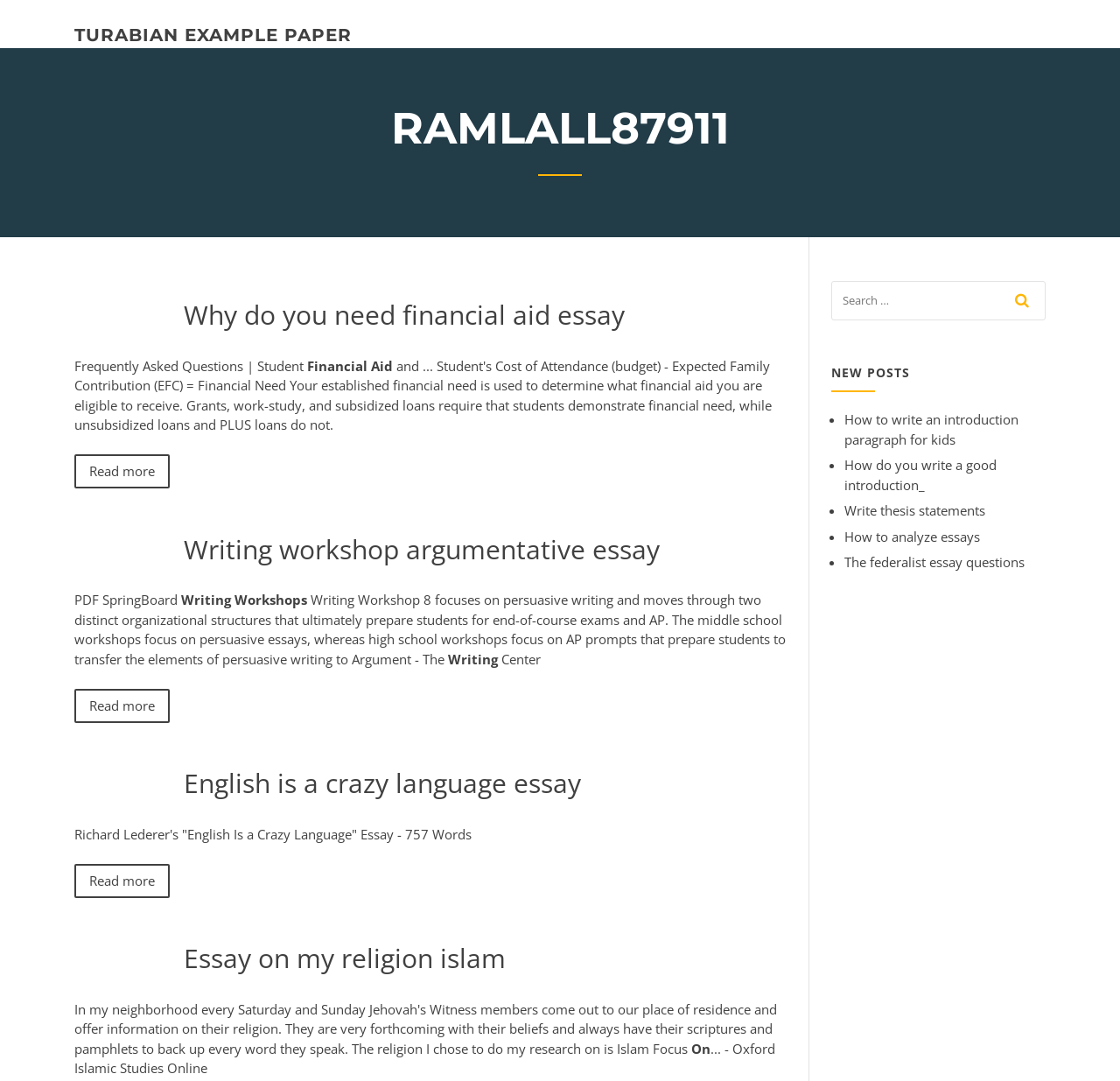Find the UI element described as: "Read more" and predict its bounding box coordinates. Ensure the coordinates are four float numbers between 0 and 1, [left, top, right, bottom].

[0.066, 0.799, 0.152, 0.83]